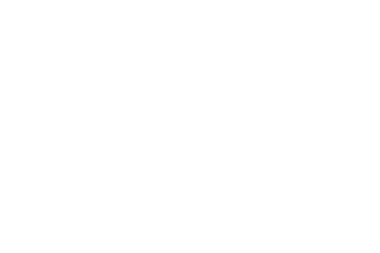Using the information shown in the image, answer the question with as much detail as possible: What is the date of the victory?

The caption provides the date '27 November 2023' as a significant marker for the team's achievement, indicating when they became World Champions.